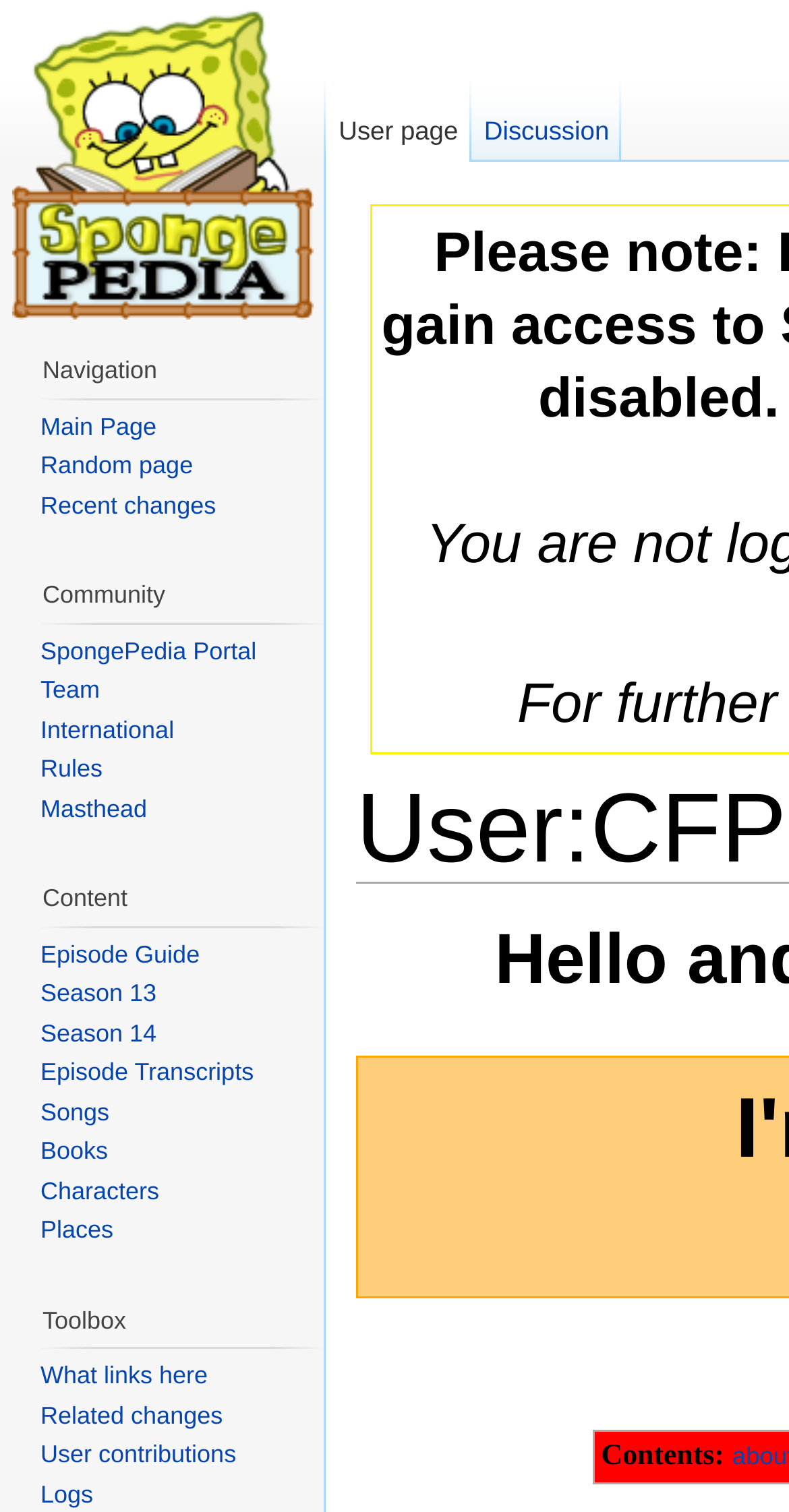Please provide the bounding box coordinates for the element that needs to be clicked to perform the instruction: "Search for something". The coordinates must consist of four float numbers between 0 and 1, formatted as [left, top, right, bottom].

[0.754, 0.583, 0.853, 0.603]